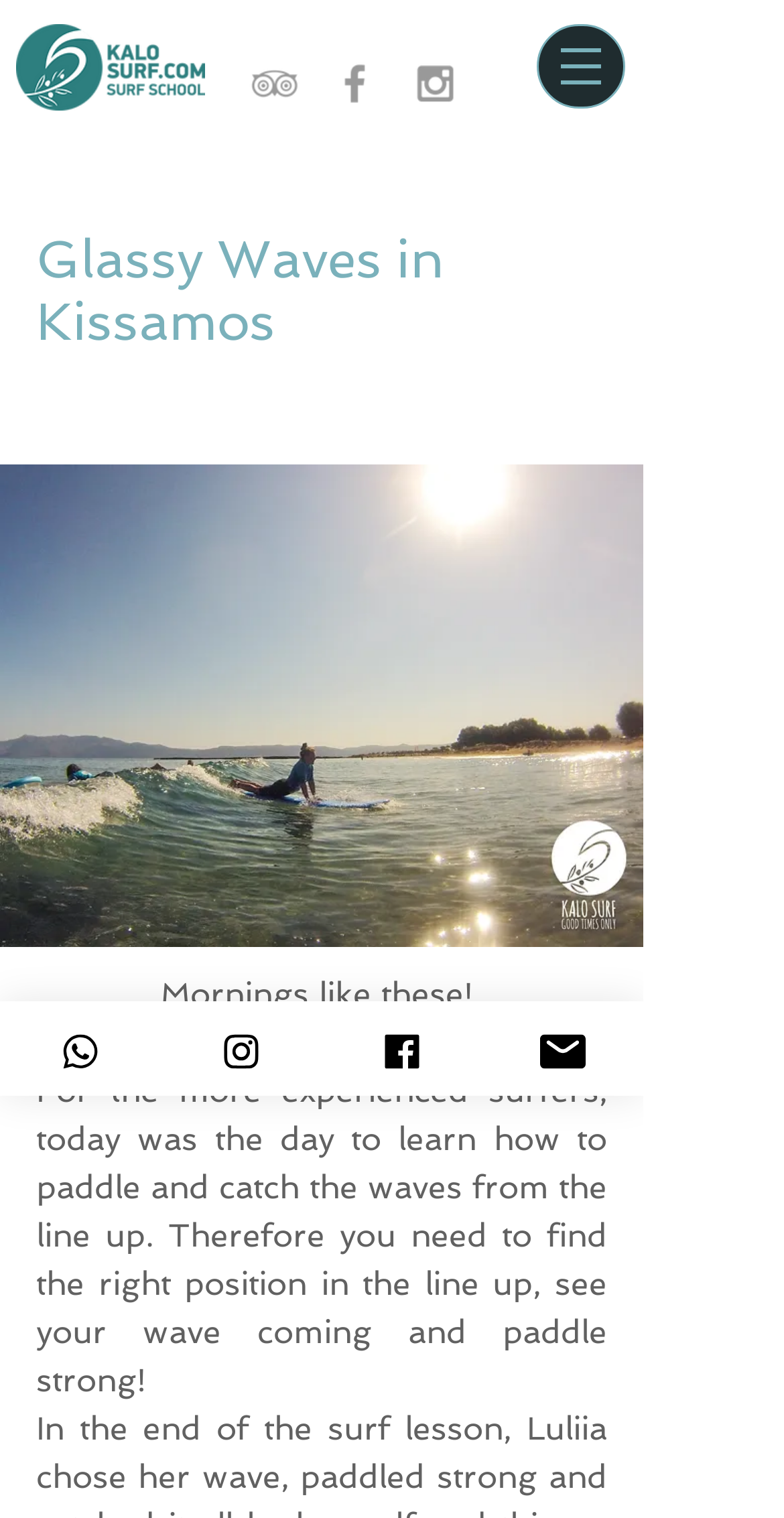Describe the webpage meticulously, covering all significant aspects.

The webpage appears to be about surfing, specifically Glassy Waves in Kissamos, Crete, Greece. At the top left, there is a small image of a surfer, with the title "Glassy Waves in Kissamos" written in a heading element. 

Below the title, there is a social bar with three grey icons for Tripadvisor, Facebook, and Instagram, each with a link. 

To the right of the social bar, there is a navigation menu labeled "Site" with a button that has a popup menu. 

The main content of the webpage is a large image of a surfer riding a wave, with a figure caption. Above the image, there is a heading element with a link, and below the image, there are two paragraphs of text. The first paragraph is a brief statement, "Mornings like these!", and the second paragraph provides more detailed information about surfing, specifically for experienced surfers, on how to paddle and catch waves from the lineup.

At the bottom left of the webpage, there are four links to share the content on WhatsApp, Instagram, Facebook, and Email, each with a corresponding image.